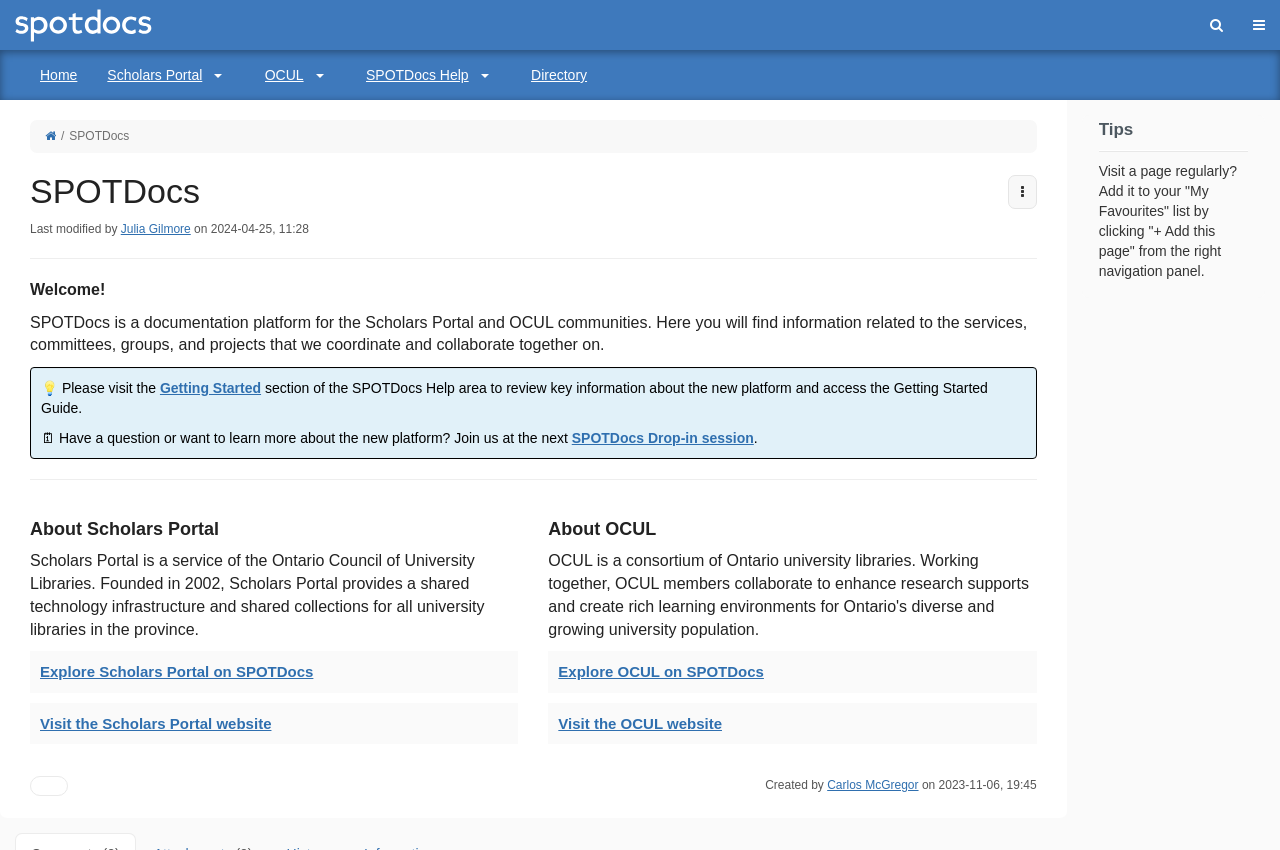What is the recommended action for visiting a page regularly?
Please craft a detailed and exhaustive response to the question.

The recommended action for visiting a page regularly can be found in the 'Tips' section, which suggests adding the page to 'My Favourites' by clicking '+ Add this page' from the right navigation panel.